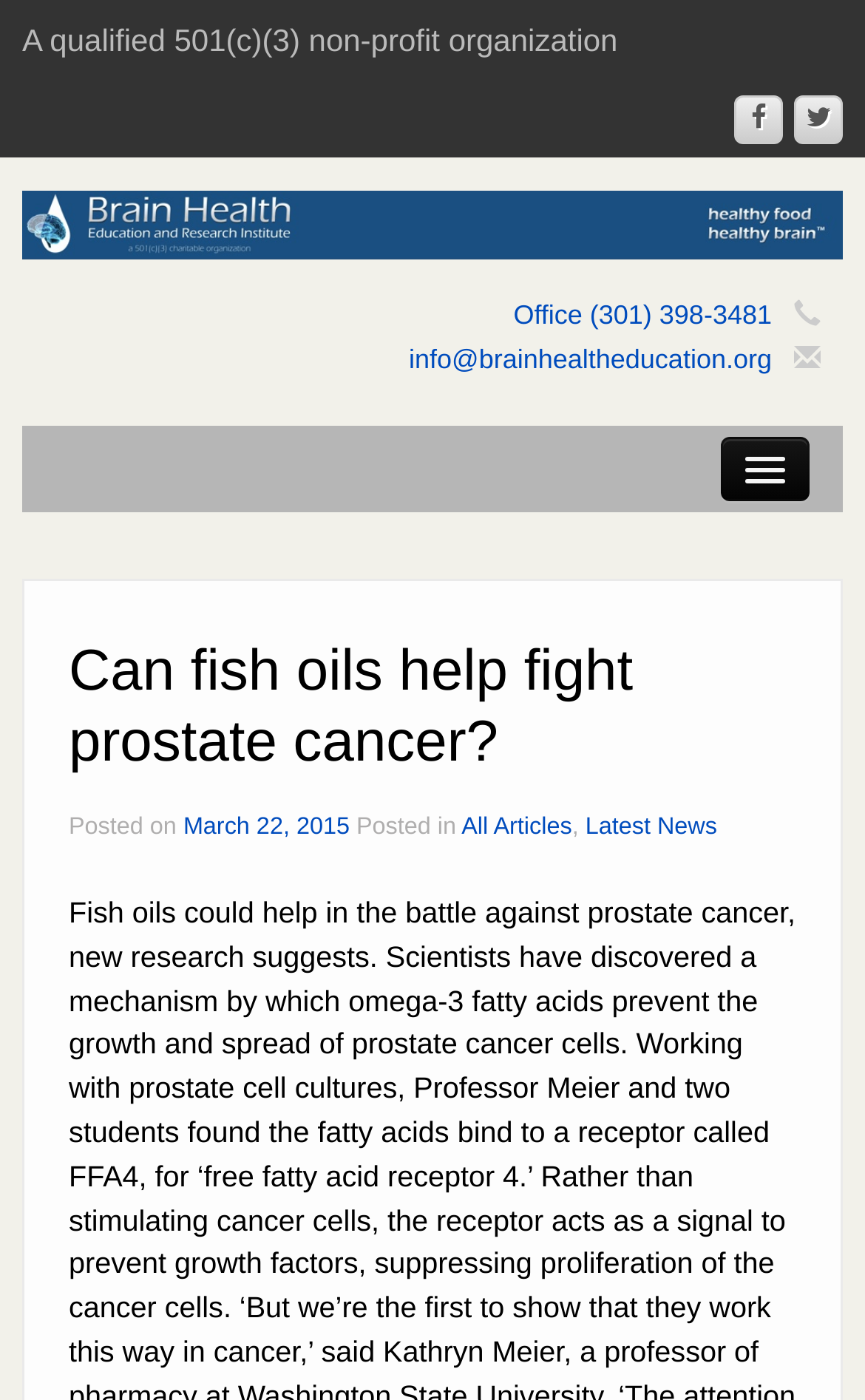Identify the bounding box coordinates of the part that should be clicked to carry out this instruction: "Visit the About page".

[0.051, 0.368, 0.949, 0.428]